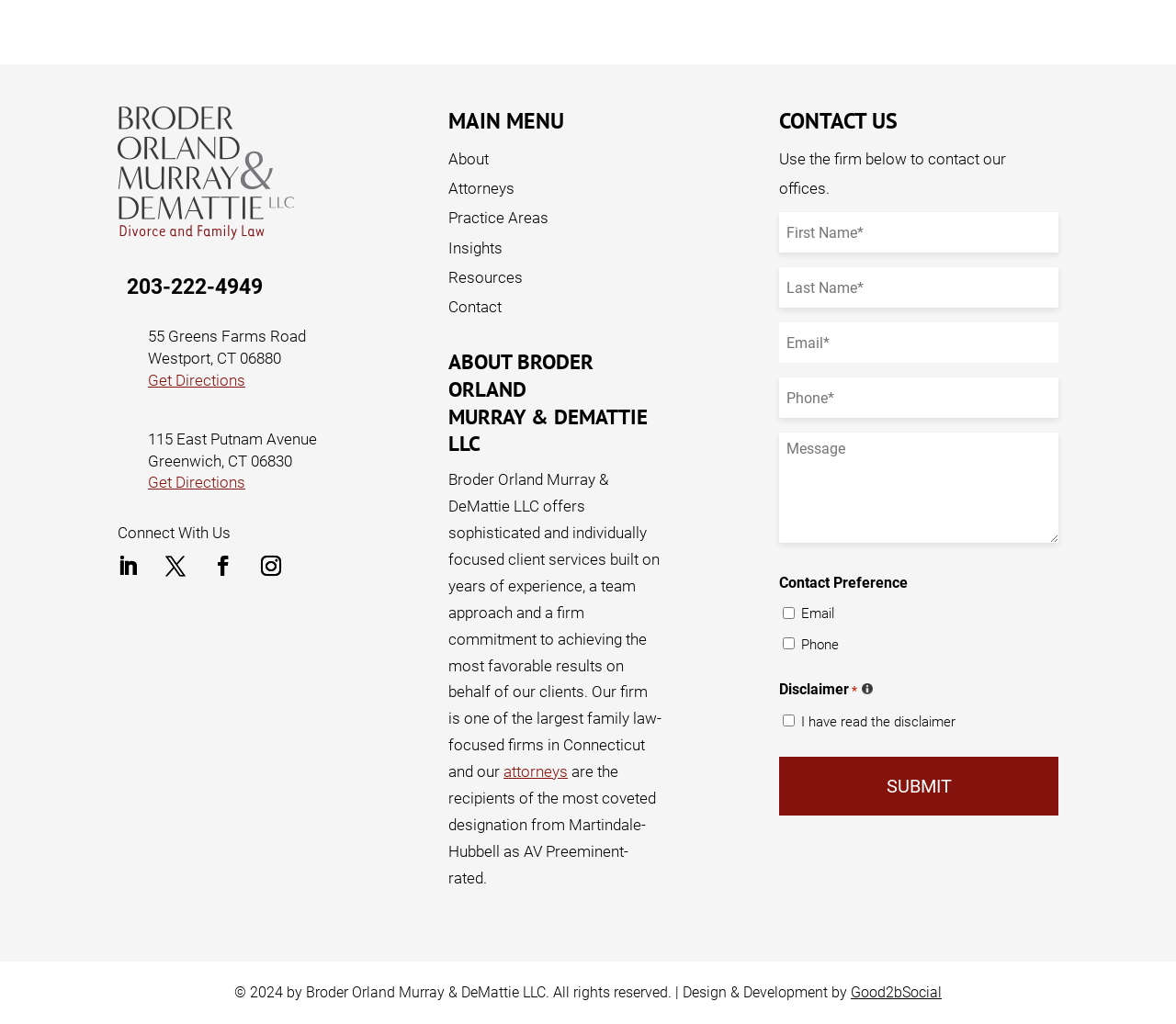Determine the bounding box coordinates of the clickable region to execute the instruction: "Click SUBMIT". The coordinates should be four float numbers between 0 and 1, denoted as [left, top, right, bottom].

[0.663, 0.739, 0.9, 0.797]